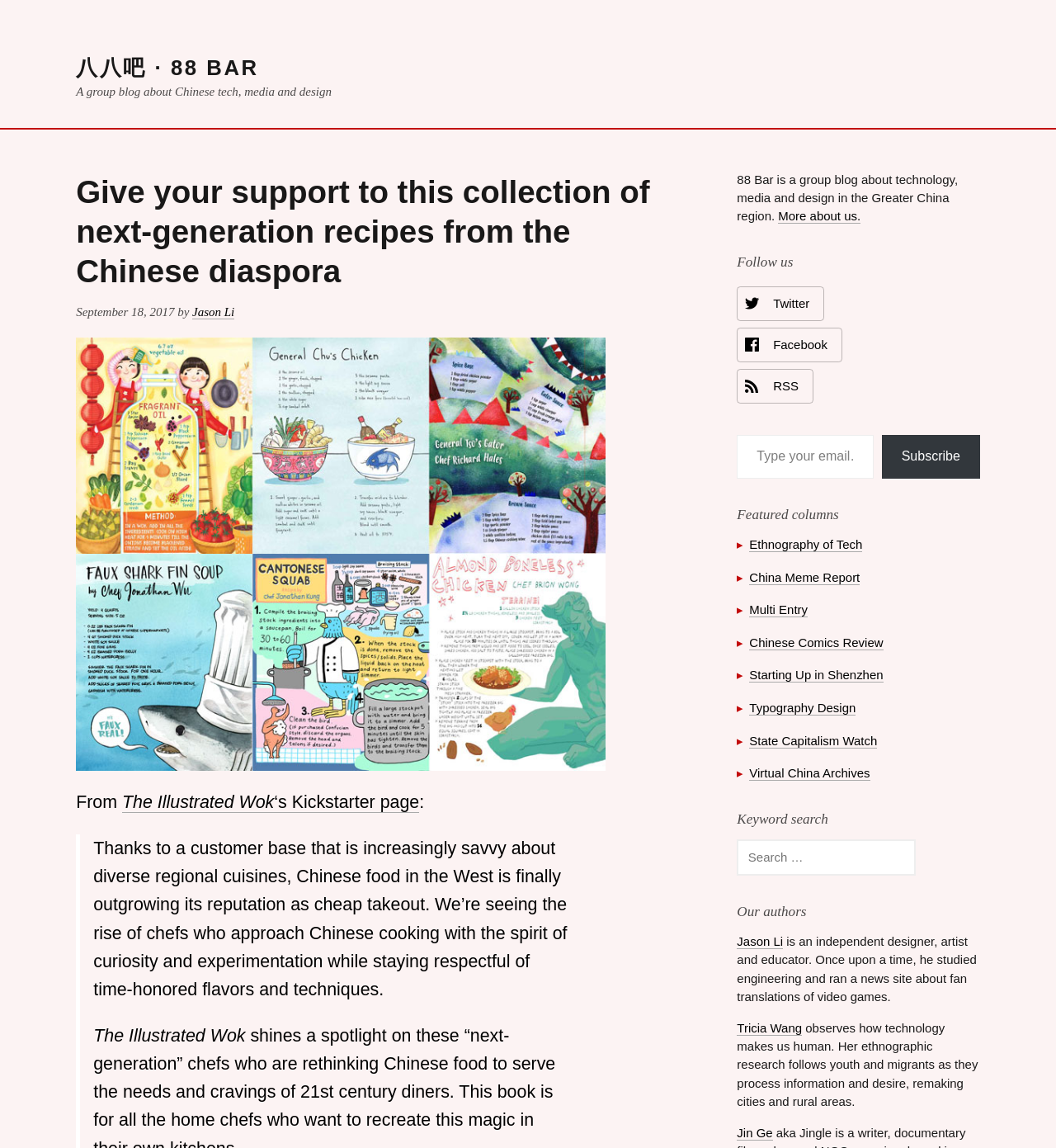Determine the bounding box coordinates of the region that needs to be clicked to achieve the task: "Subscribe to the newsletter".

[0.698, 0.379, 0.827, 0.417]